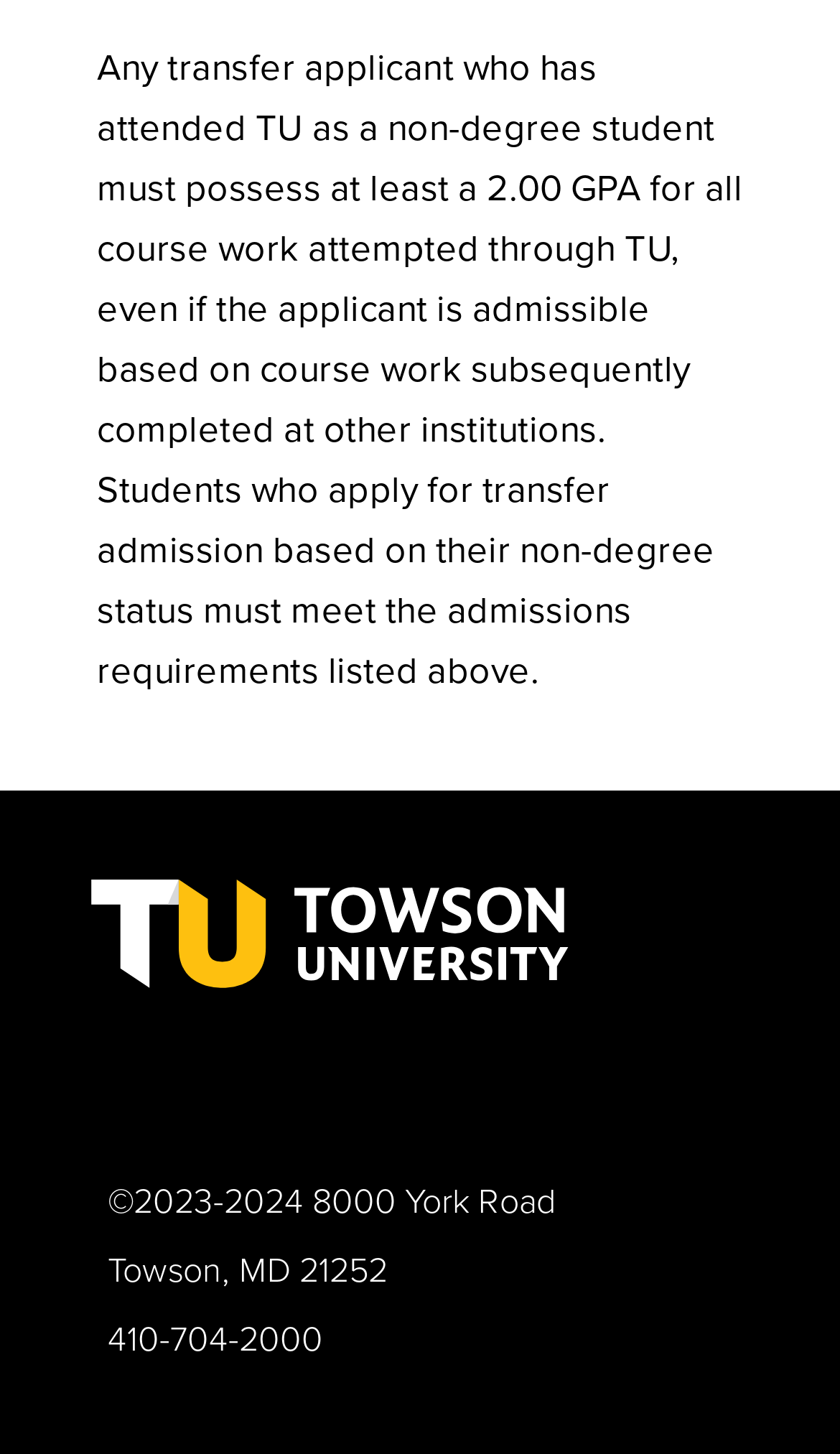Answer in one word or a short phrase: 
What is the condition for transfer admission based on non-degree status?

Meeting admissions requirements